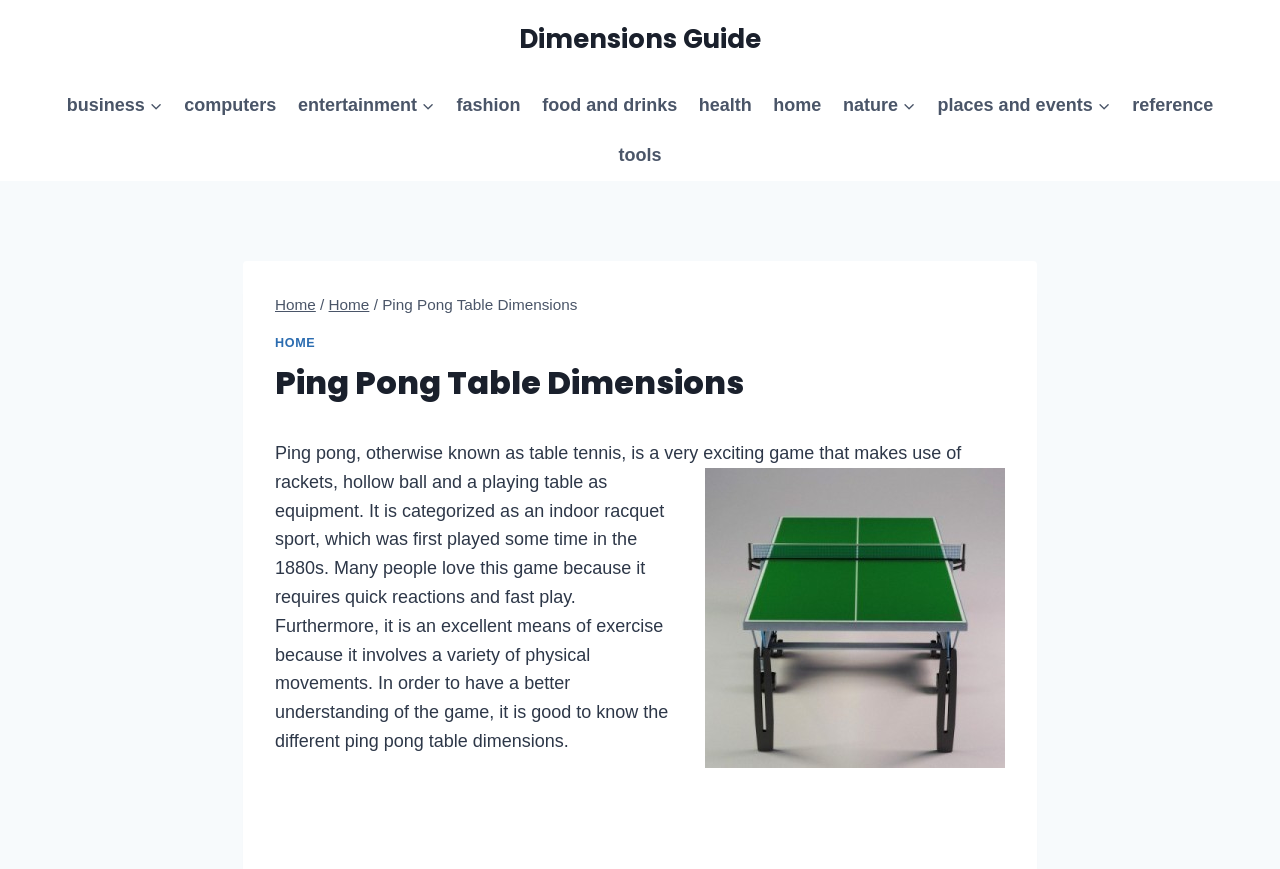Pinpoint the bounding box coordinates of the clickable element to carry out the following instruction: "Click on the 'Dimensions Guide' link."

[0.405, 0.028, 0.595, 0.064]